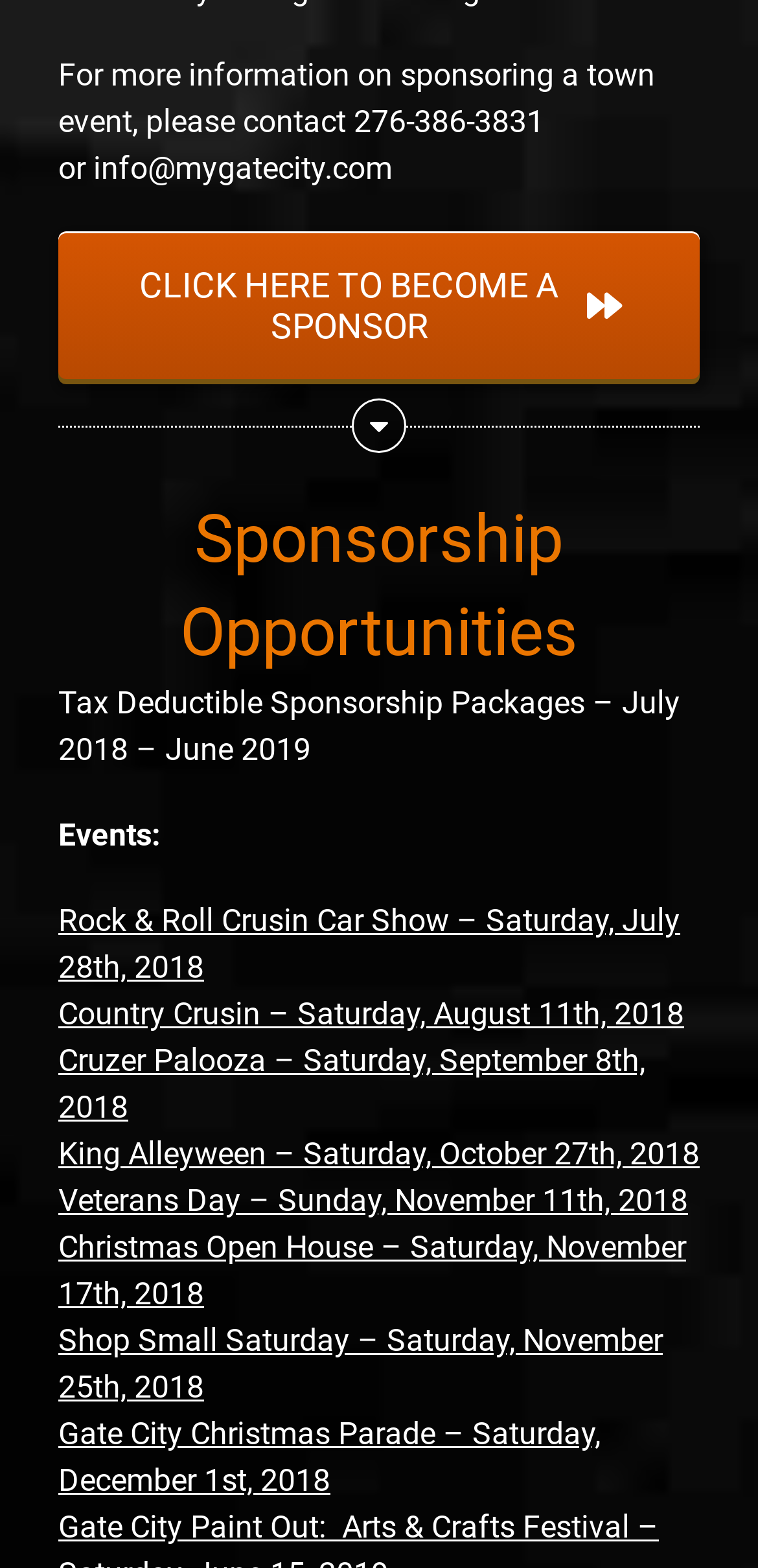Respond with a single word or phrase for the following question: 
What is the name of the first event listed?

Rock & Roll Crusin Car Show